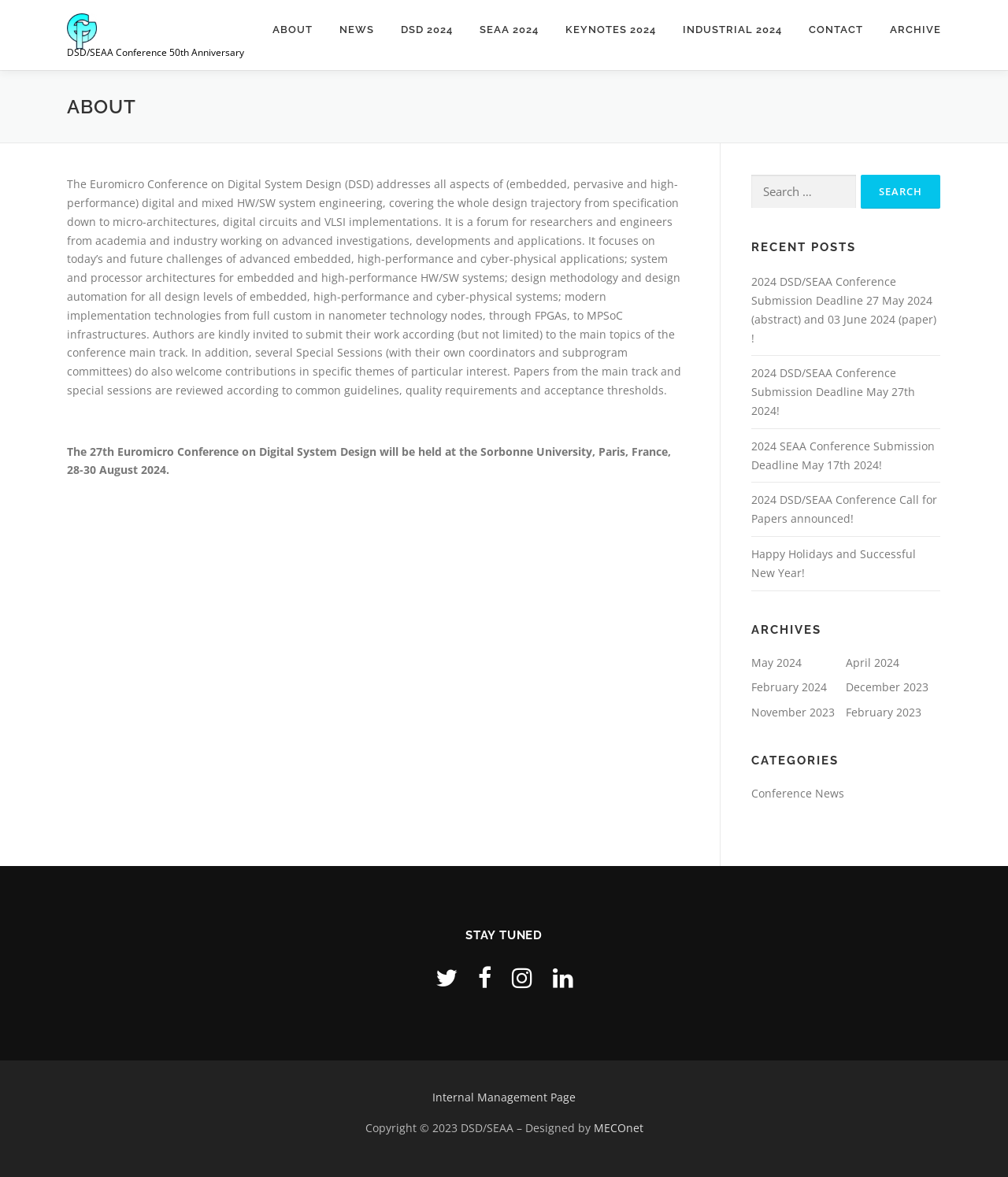Locate the bounding box coordinates of the element that needs to be clicked to carry out the instruction: "Follow on Twitter". The coordinates should be given as four float numbers ranging from 0 to 1, i.e., [left, top, right, bottom].

[0.474, 0.817, 0.487, 0.844]